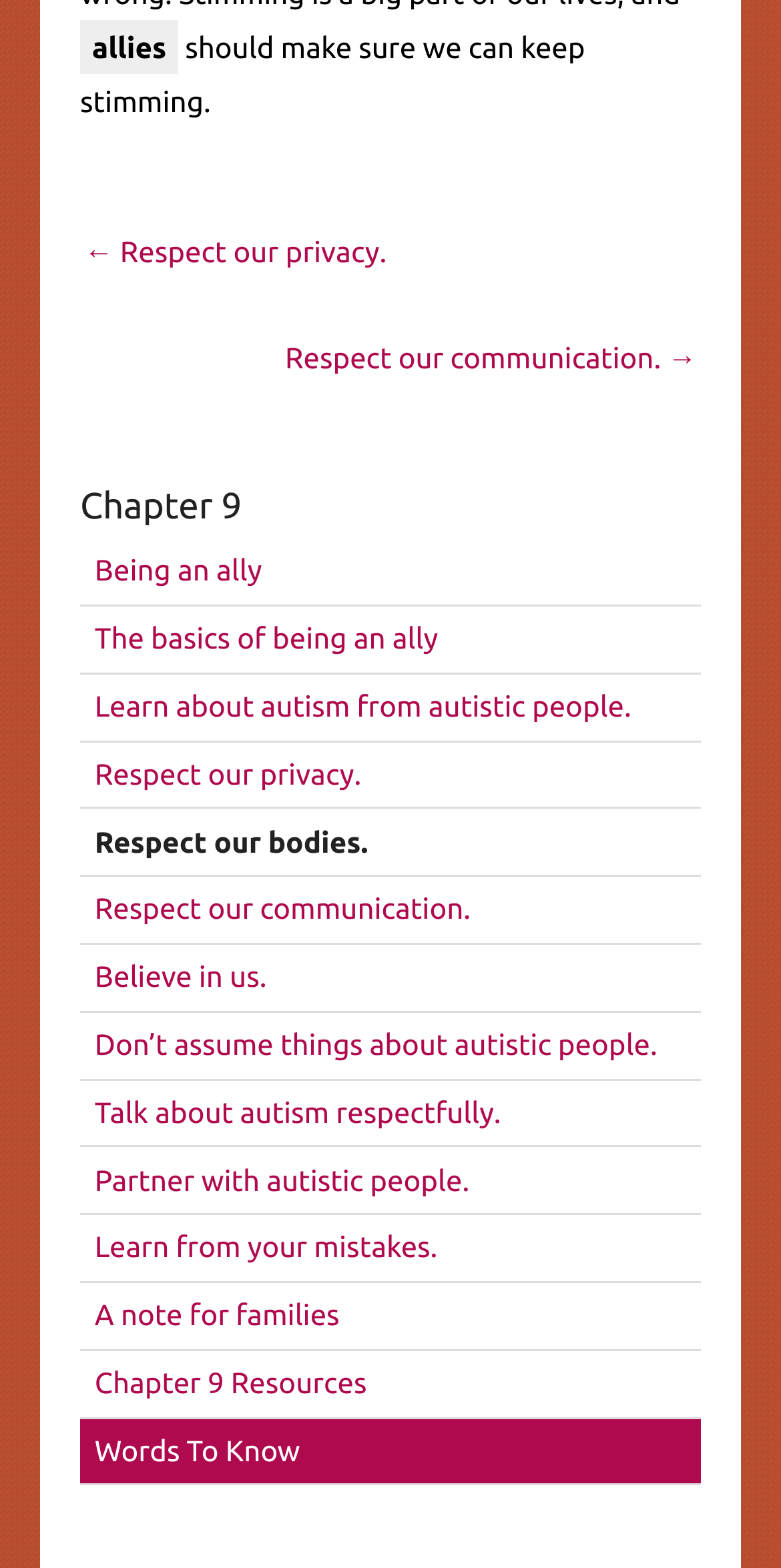What is the purpose of the webpage?
Answer the question with just one word or phrase using the image.

Guiding allies of autistic people